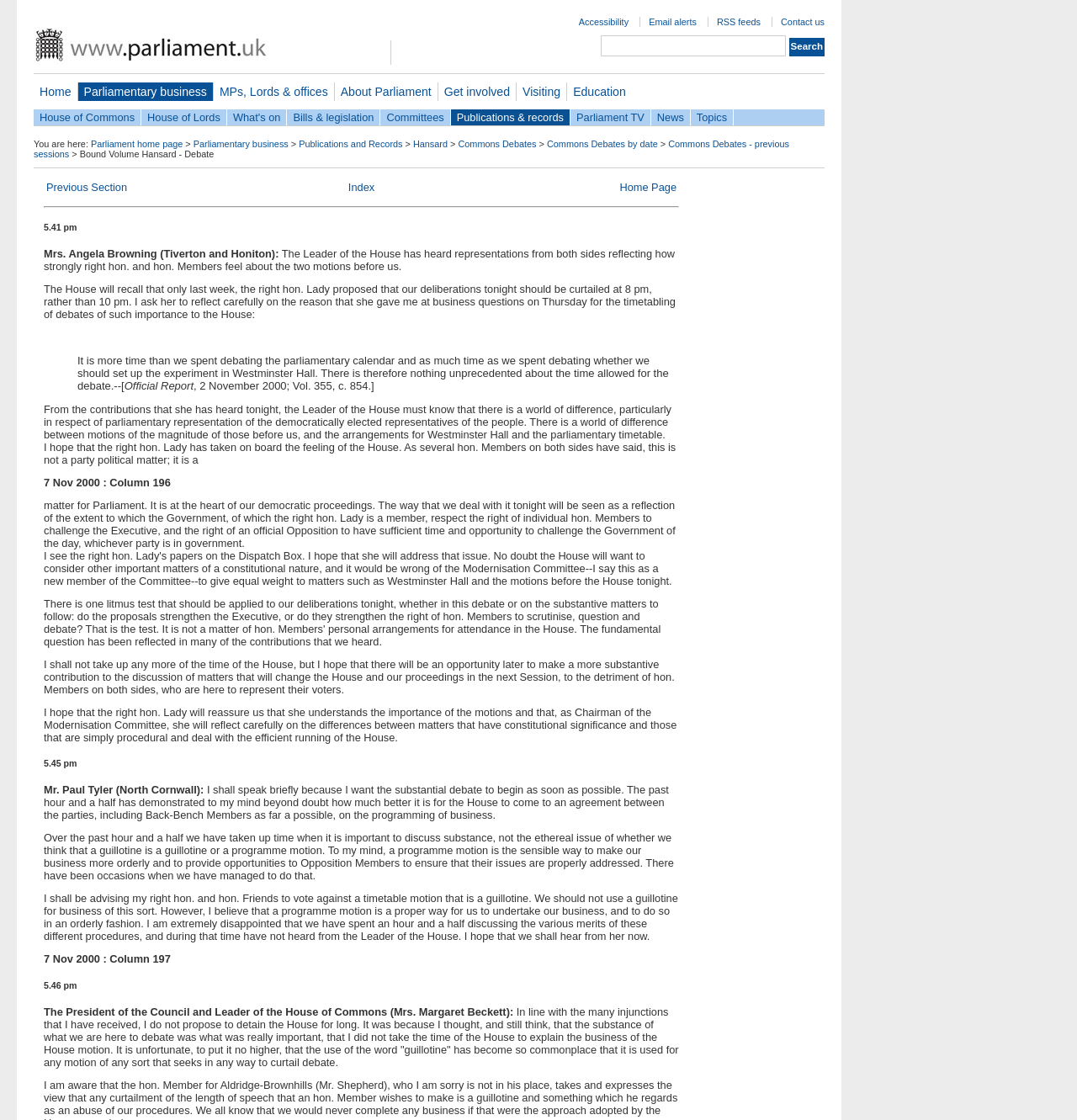How many links are in the top navigation menu?
Please provide a comprehensive answer to the question based on the webpage screenshot.

The webpage has a top navigation menu with links to 'Home', 'Parliamentary business', 'MPs, Lords & offices', 'About Parliament', 'Get involved', 'Visiting', 'Education', 'House of Commons', and 'House of Lords', for a total of 9 links.